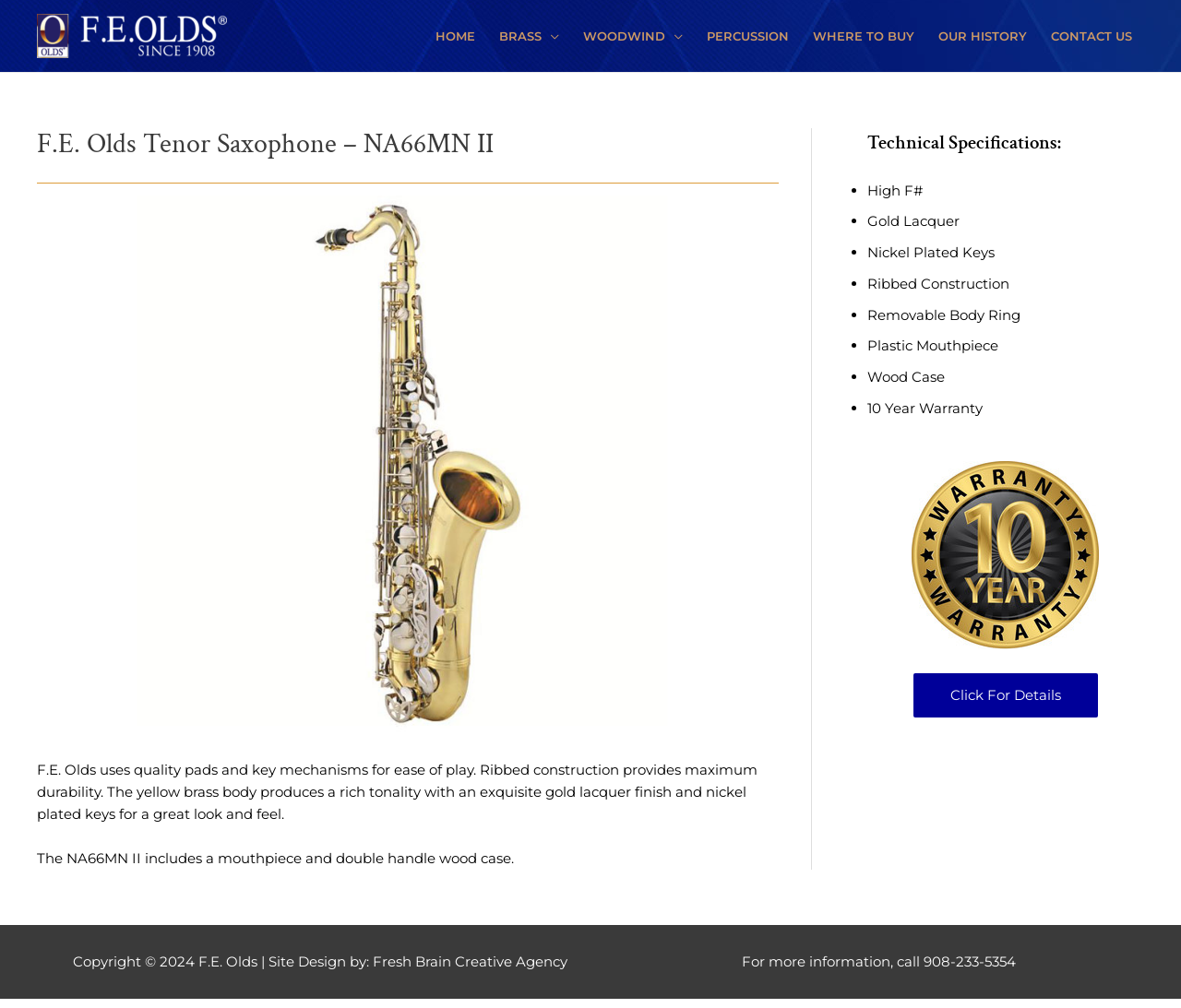Please specify the bounding box coordinates of the clickable region necessary for completing the following instruction: "Click on the WOODWIND link". The coordinates must consist of four float numbers between 0 and 1, i.e., [left, top, right, bottom].

[0.484, 0.004, 0.588, 0.068]